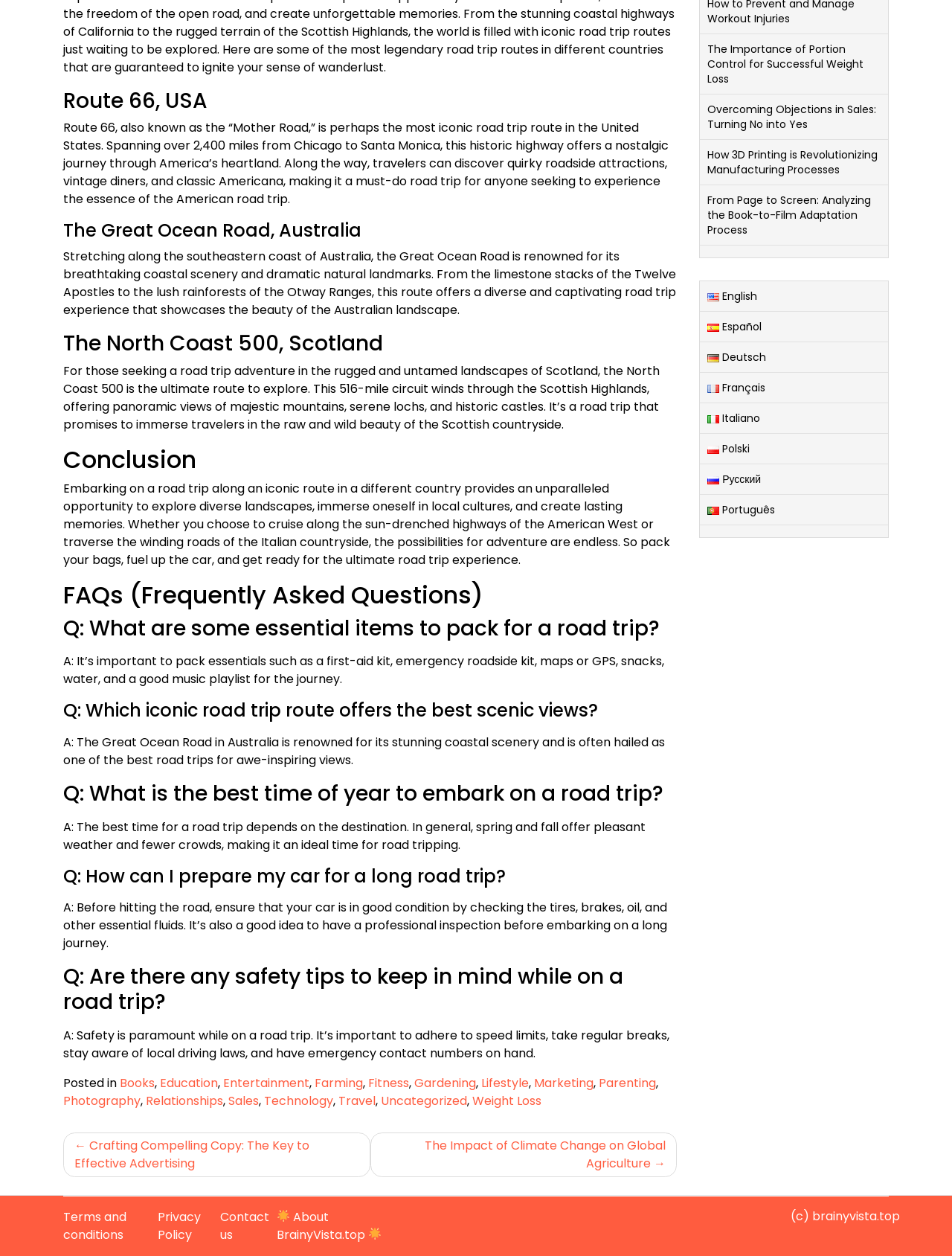Locate the bounding box coordinates of the clickable part needed for the task: "Navigate to the previous post".

[0.066, 0.901, 0.389, 0.937]